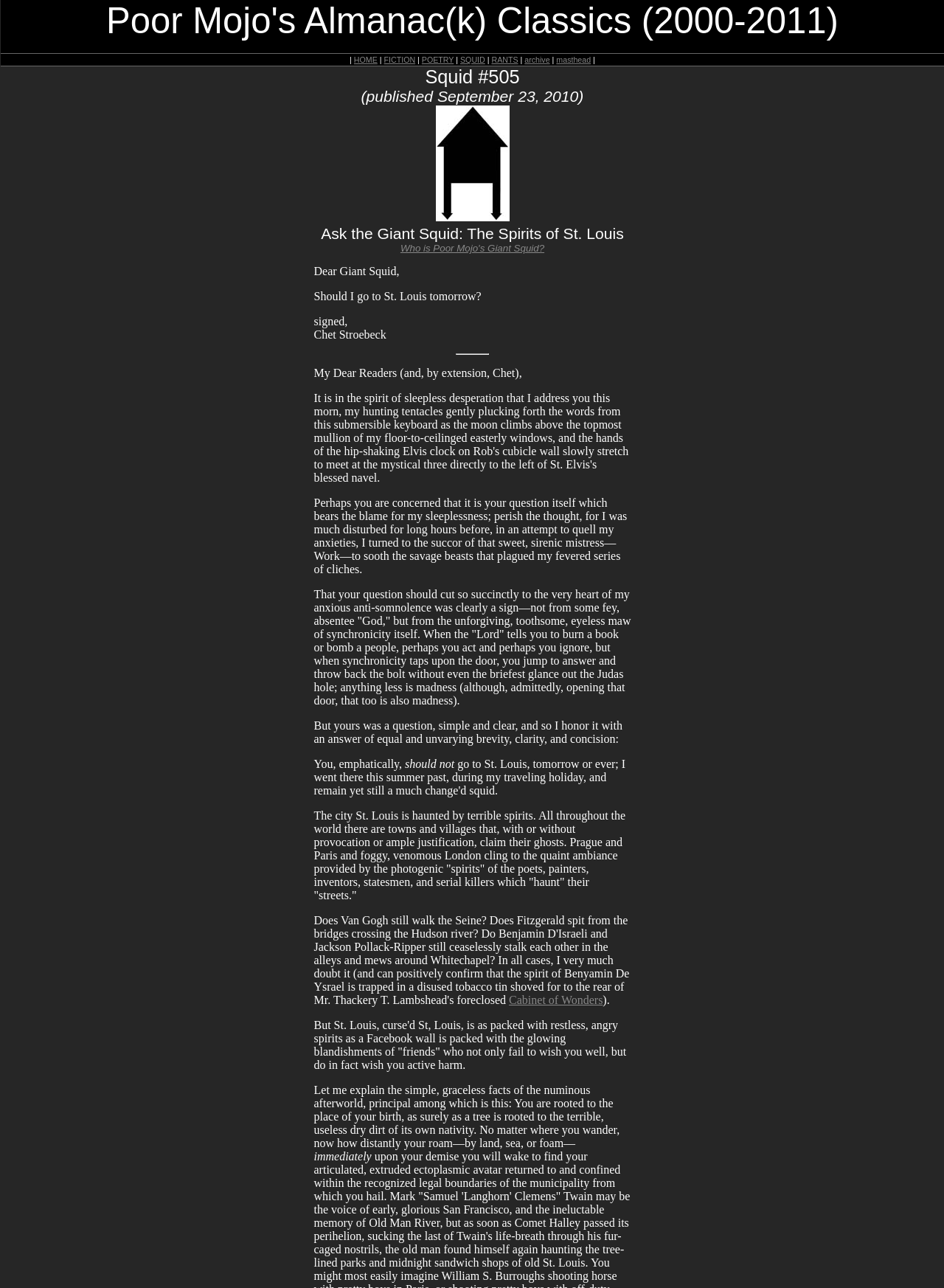Analyze the image and provide a detailed answer to the question: What is the tone of the Giant Squid's response?

The tone of the Giant Squid's response is humorous and sarcastic, as evident from the use of phrases such as 'perish the thought' and 'sweet, sirenic mistress—Work—to sooth the savage beasts that plagued my fevered series of cliches.' The tone is also somewhat condescending, as the Giant Squid addresses the reader in a somewhat patronizing manner.